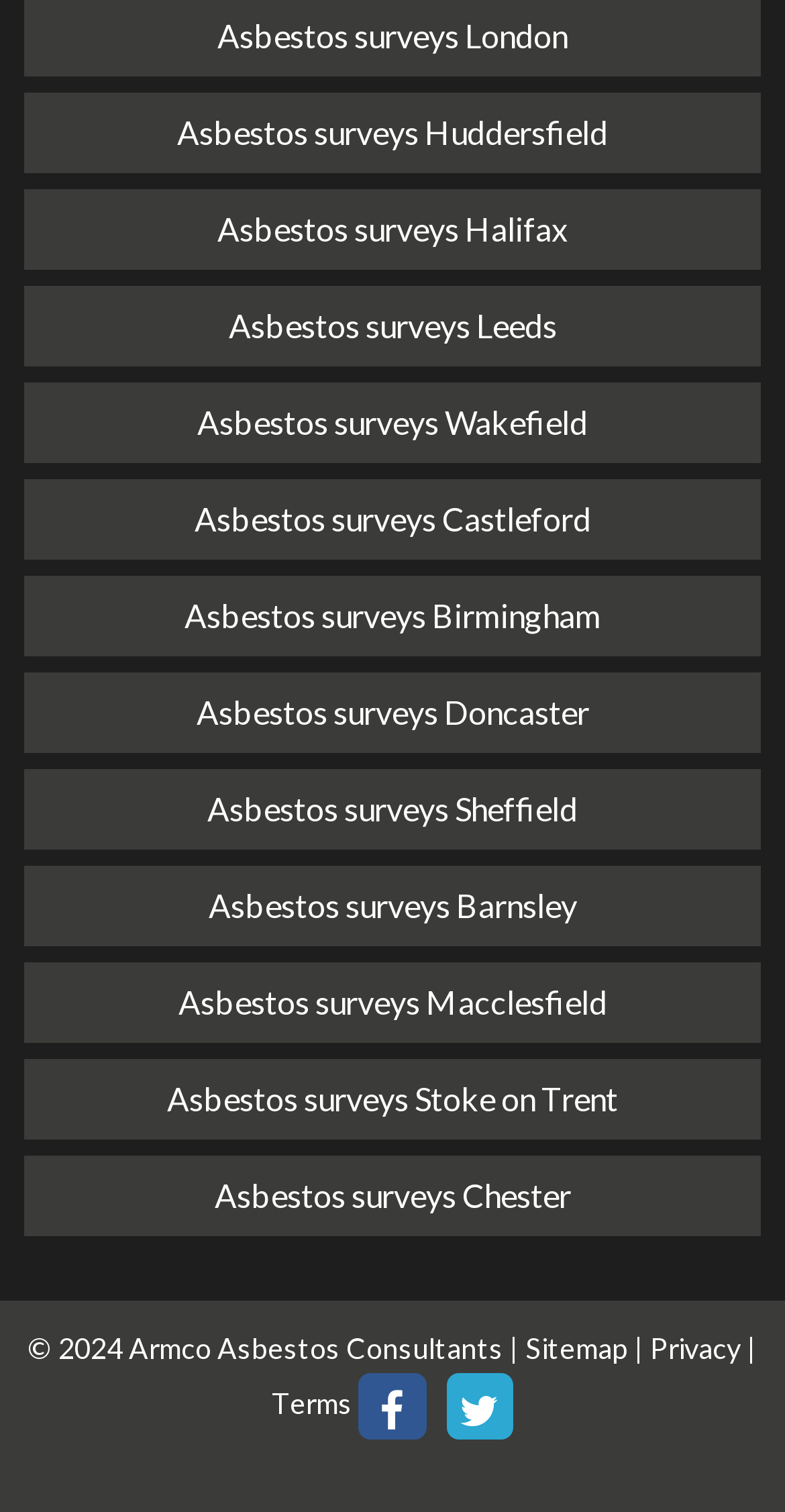What is the year mentioned in the copyright text?
Please answer the question as detailed as possible.

I found the static text element with bounding box coordinates [0.036, 0.88, 0.669, 0.903] containing the copyright symbol and the year '2024', which indicates the year of copyright.